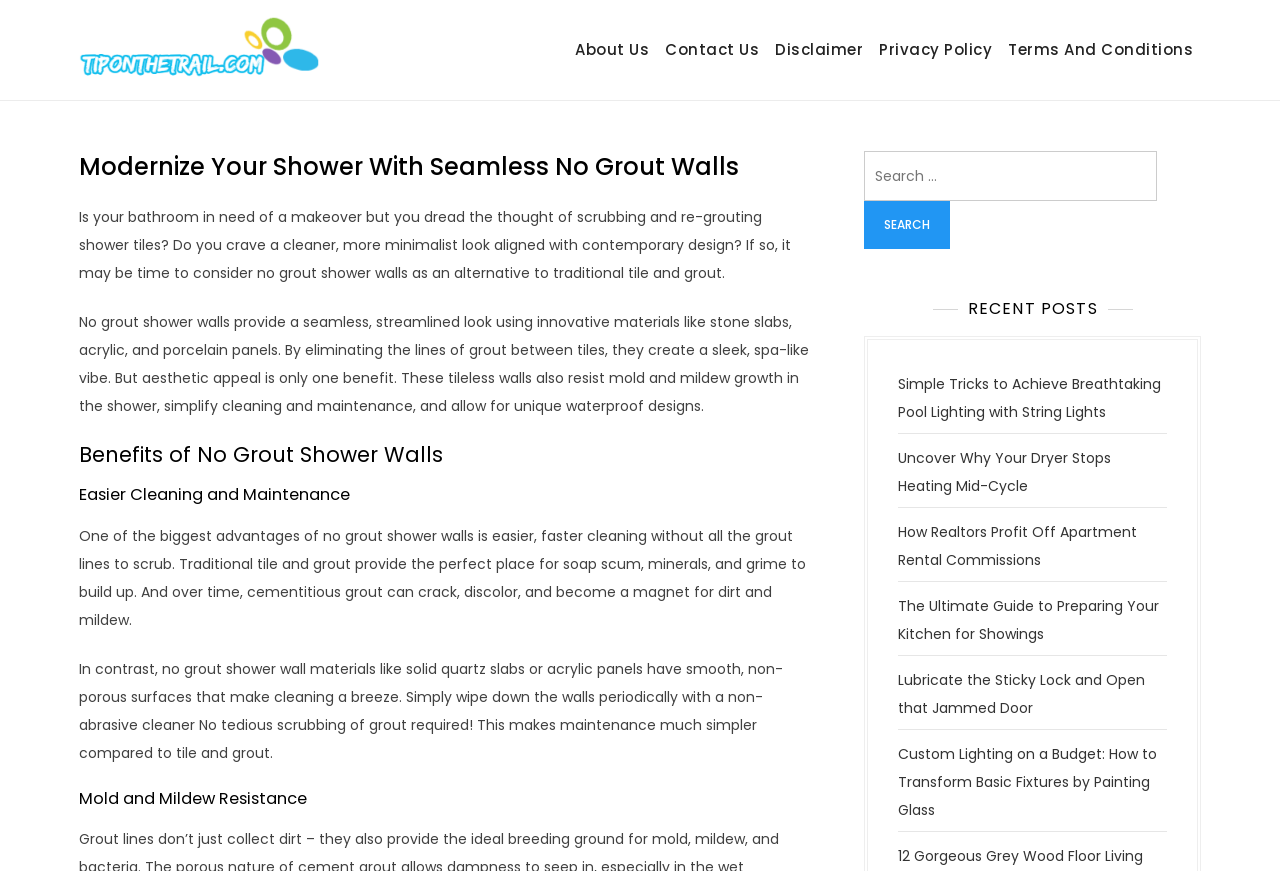Please determine the bounding box coordinates of the element's region to click in order to carry out the following instruction: "Check recent posts". The coordinates should be four float numbers between 0 and 1, i.e., [left, top, right, bottom].

[0.729, 0.343, 0.885, 0.367]